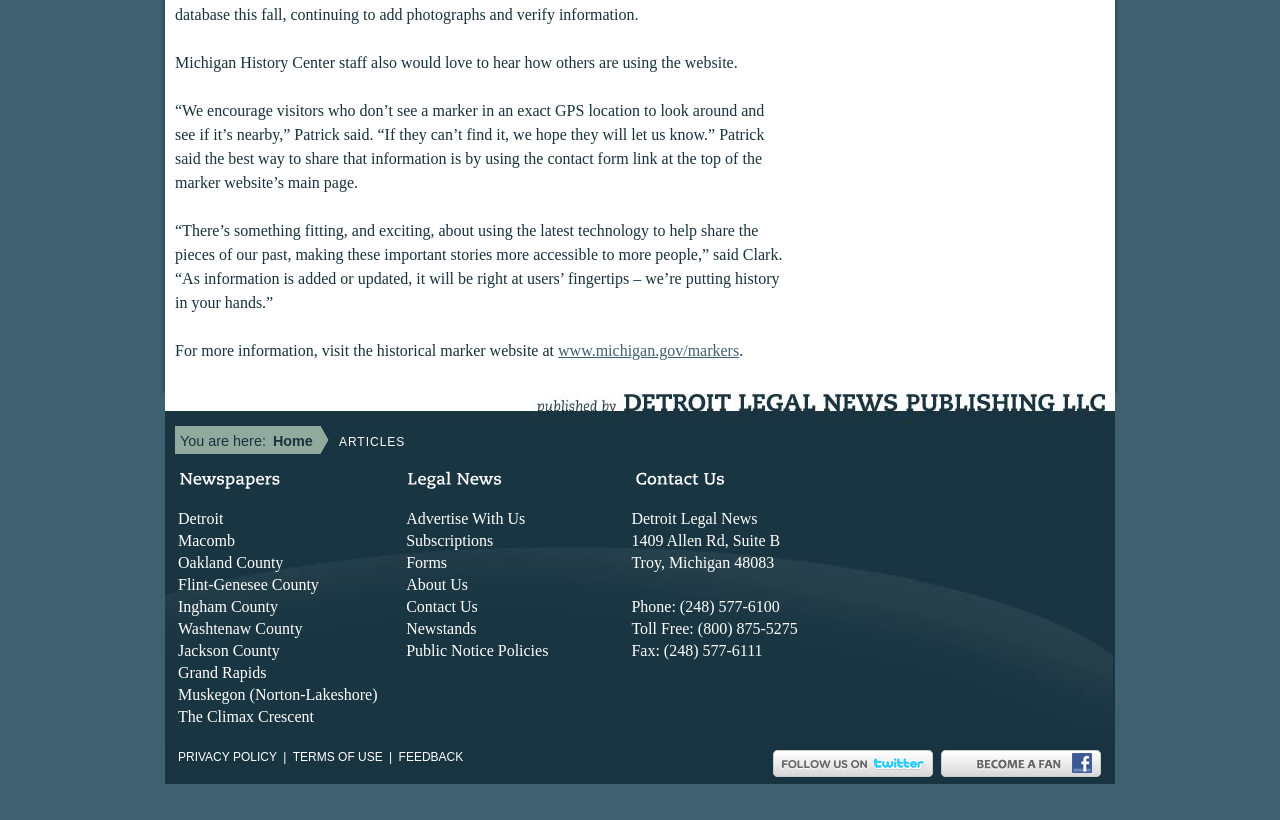Examine the image and give a thorough answer to the following question:
What is the relationship between the website and the Michigan government?

The website's URL, www.michigan.gov/markers, suggests that it is an official website of the Michigan government, and the content of the webpage supports this conclusion.